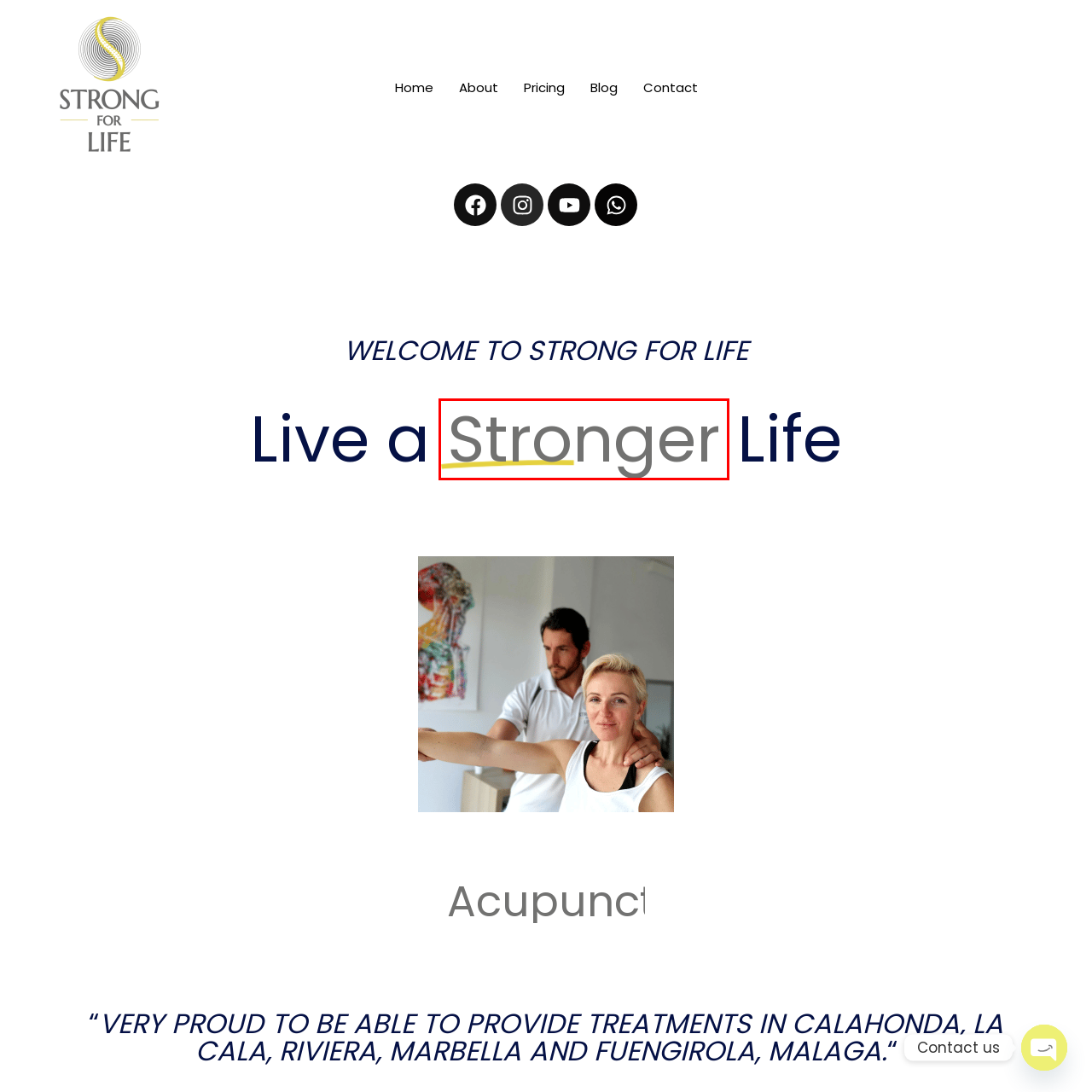Examine the portion within the green circle, What is the theme of the visual? 
Reply succinctly with a single word or phrase.

Personal strength and well-being